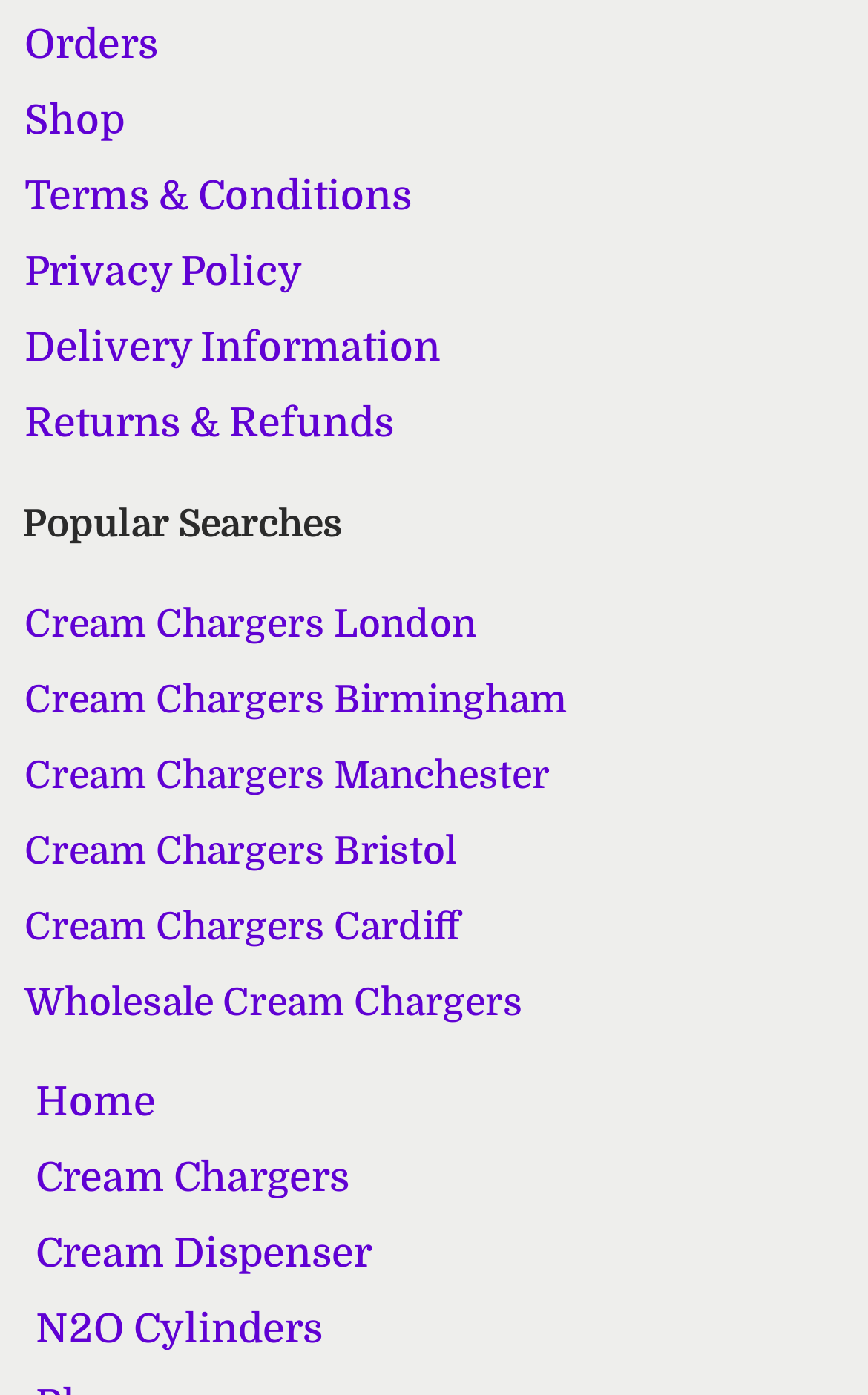Determine the bounding box coordinates in the format (top-left x, top-left y, bottom-right x, bottom-right y). Ensure all values are floating point numbers between 0 and 1. Identify the bounding box of the UI element described by: Privacy Policy

[0.026, 0.168, 0.974, 0.222]